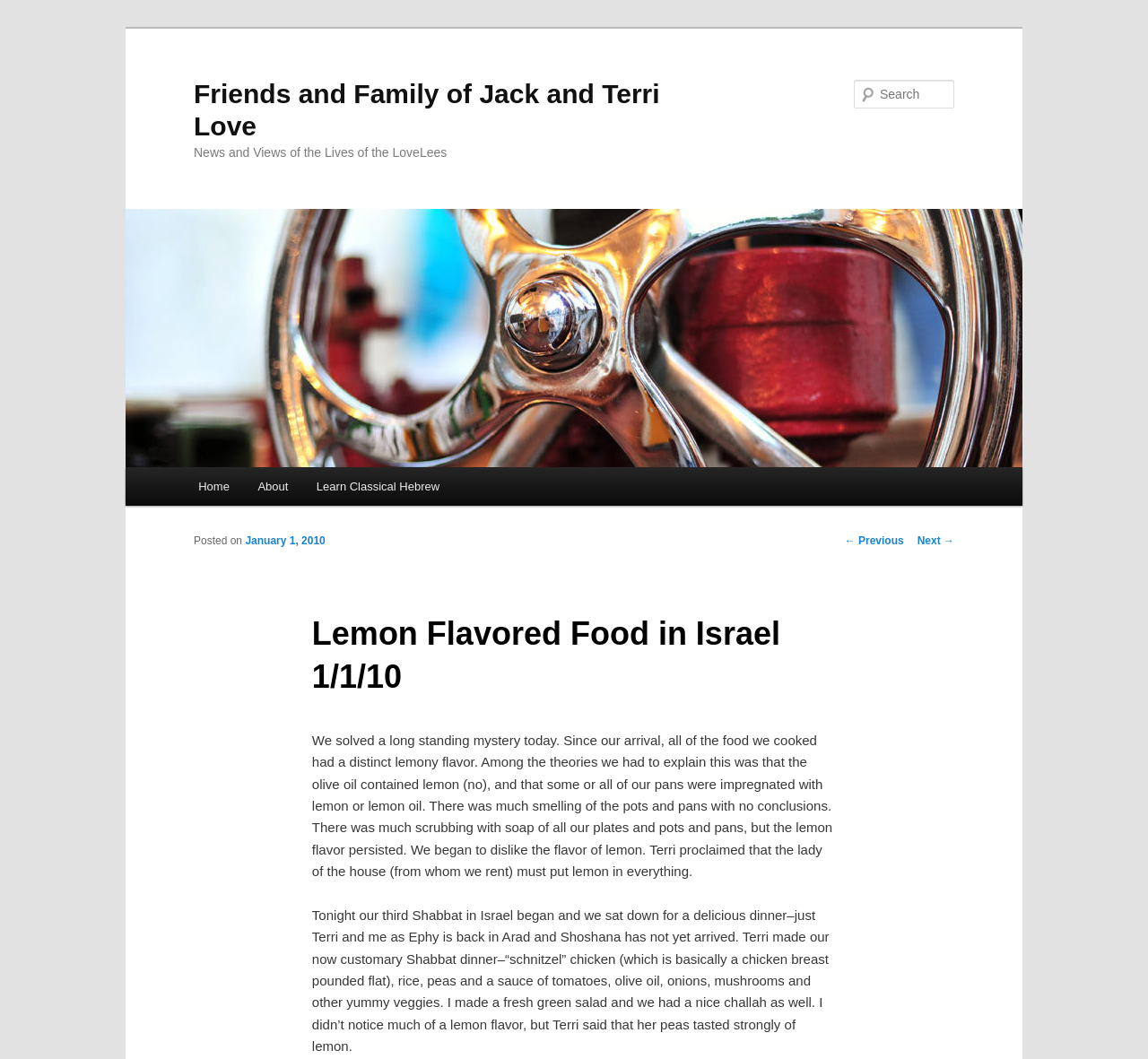Can you pinpoint the bounding box coordinates for the clickable element required for this instruction: "Contact 'A-One Appliance Repairs'"? The coordinates should be four float numbers between 0 and 1, i.e., [left, top, right, bottom].

None